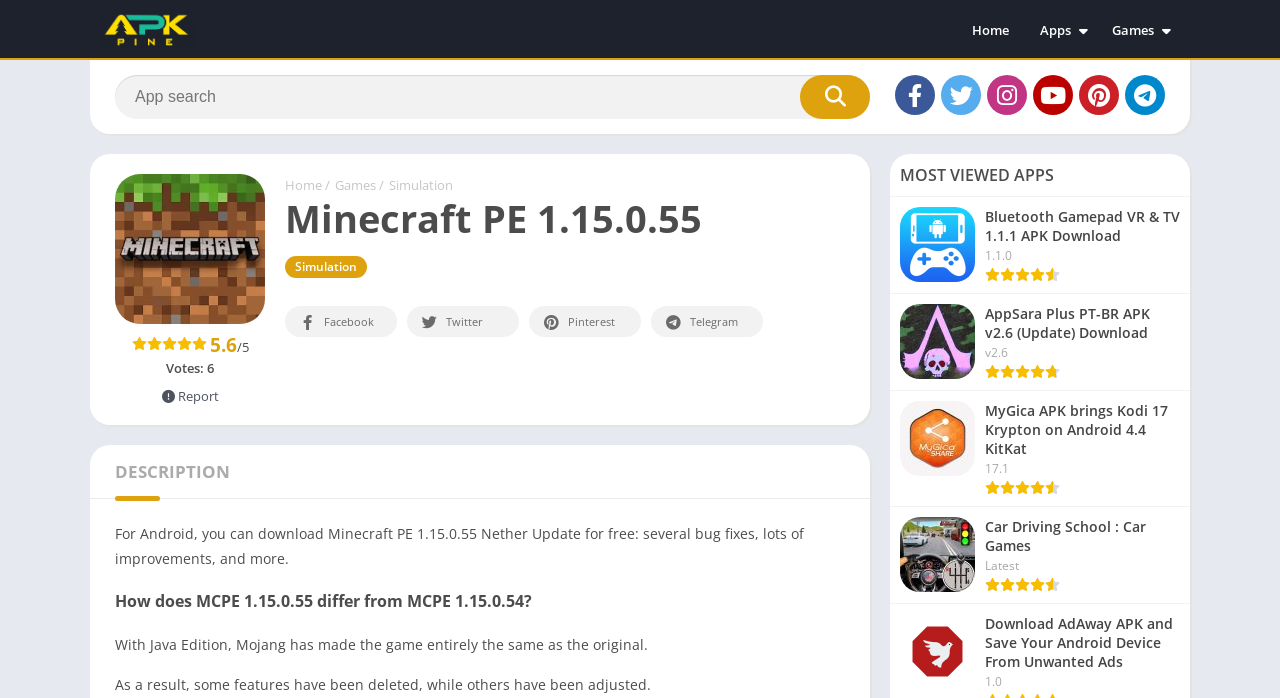What is the purpose of the 'Search' button?
Please describe in detail the information shown in the image to answer the question.

The 'Search' button is likely used to search for specific apps or games on the webpage, allowing users to find what they are looking for quickly.